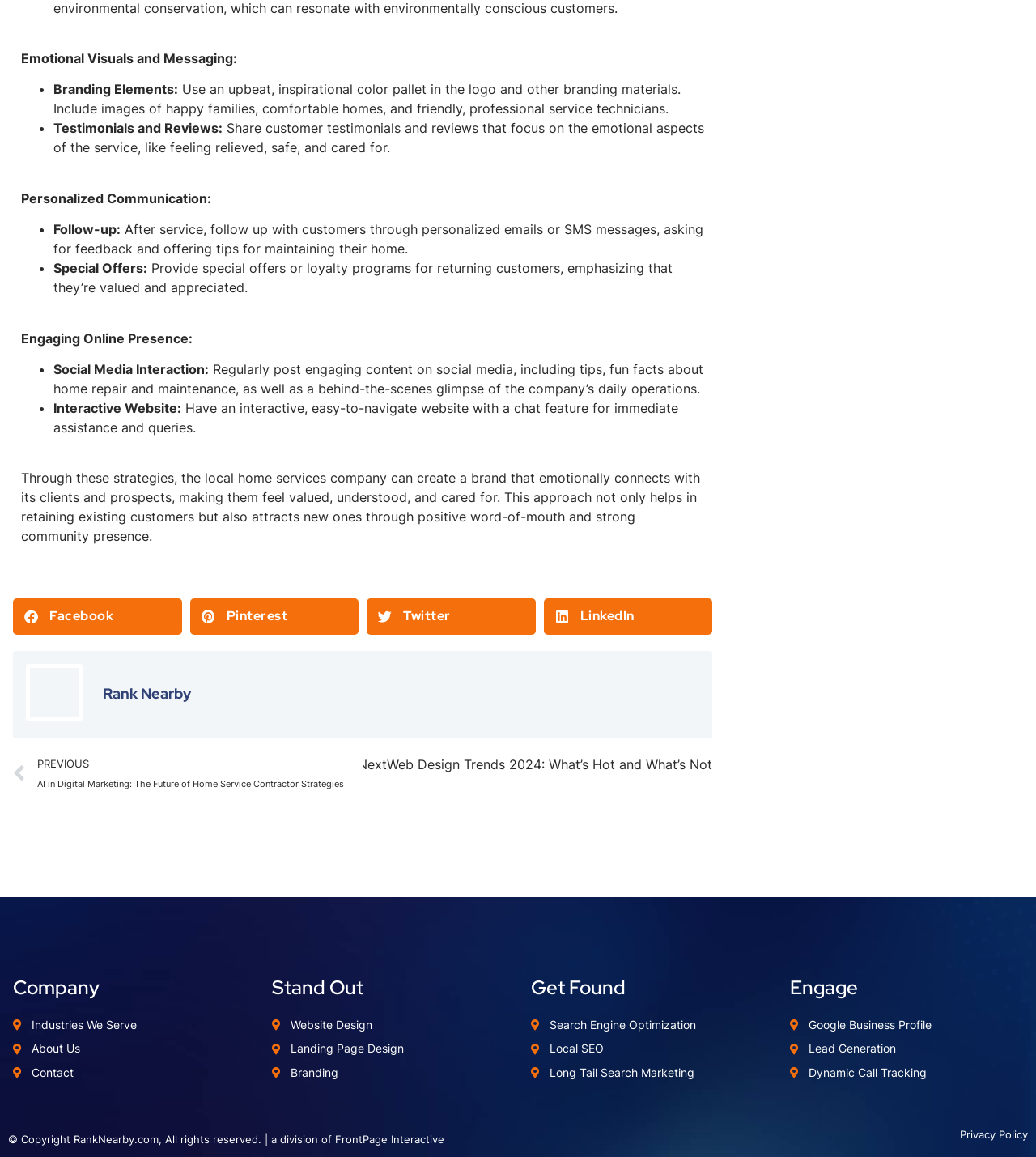Locate the bounding box coordinates of the element you need to click to accomplish the task described by this instruction: "Explore Website Design".

[0.262, 0.878, 0.488, 0.894]